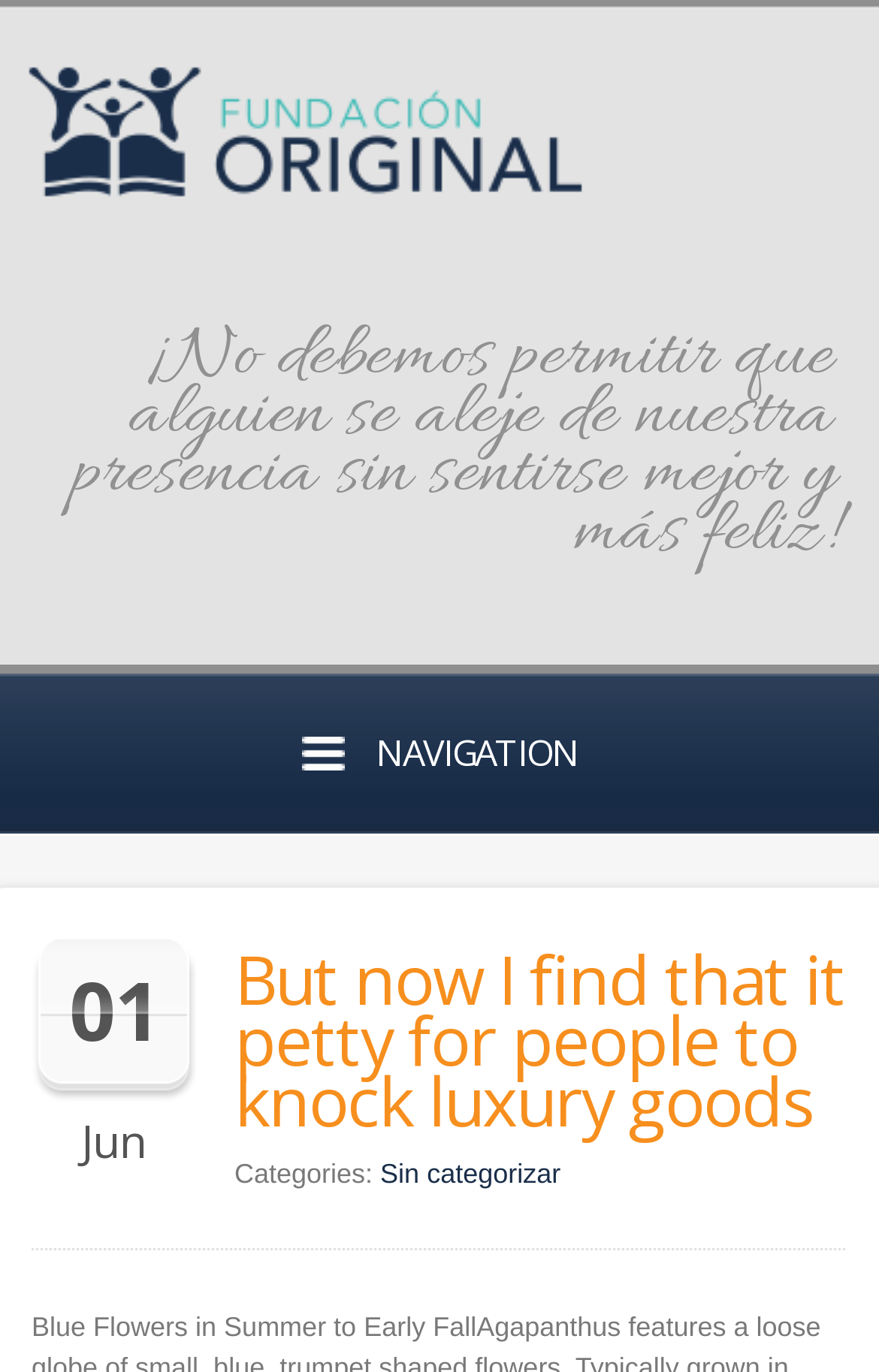What is the name of the website or organization?
Provide a concise answer using a single word or phrase based on the image.

Fundación Original